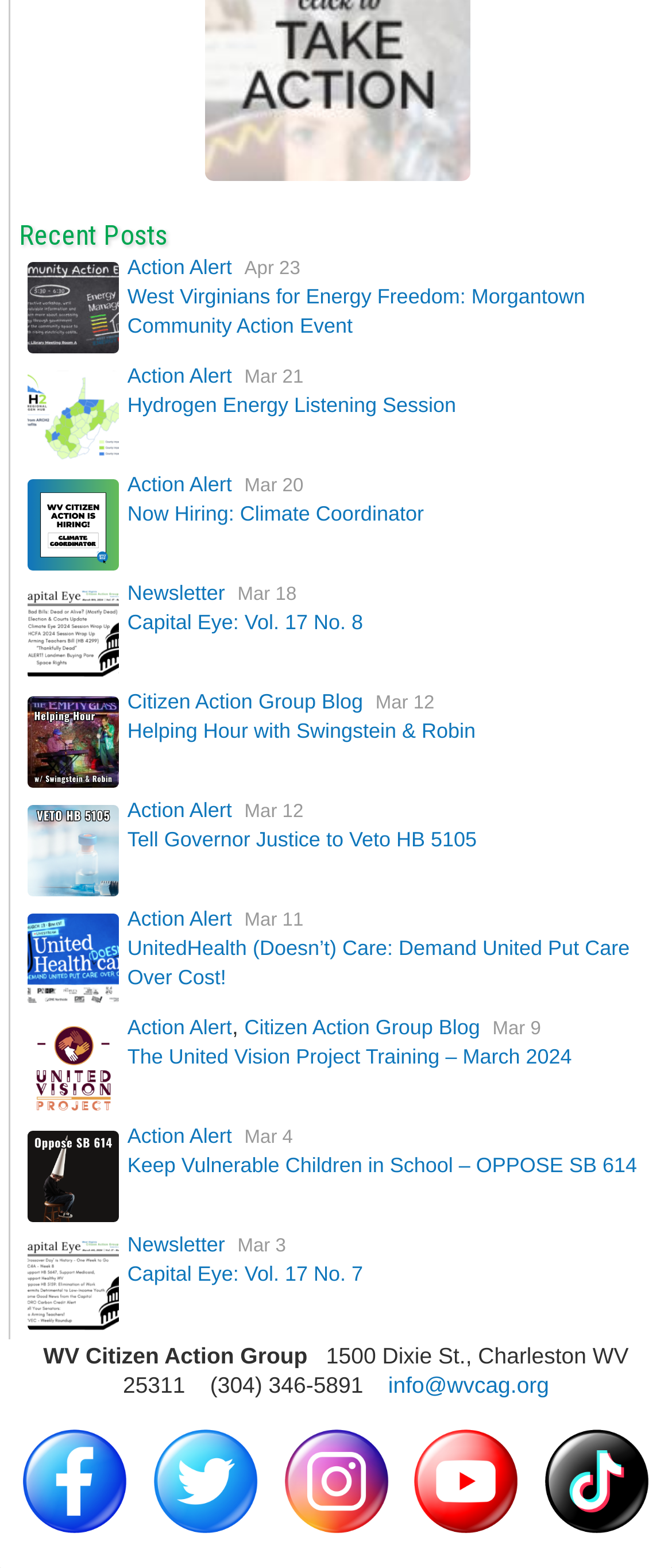Please identify the coordinates of the bounding box for the clickable region that will accomplish this instruction: "Click on 'Urgent action needed on SNAP & LEEP bills!' link".

[0.305, 0.102, 0.7, 0.119]